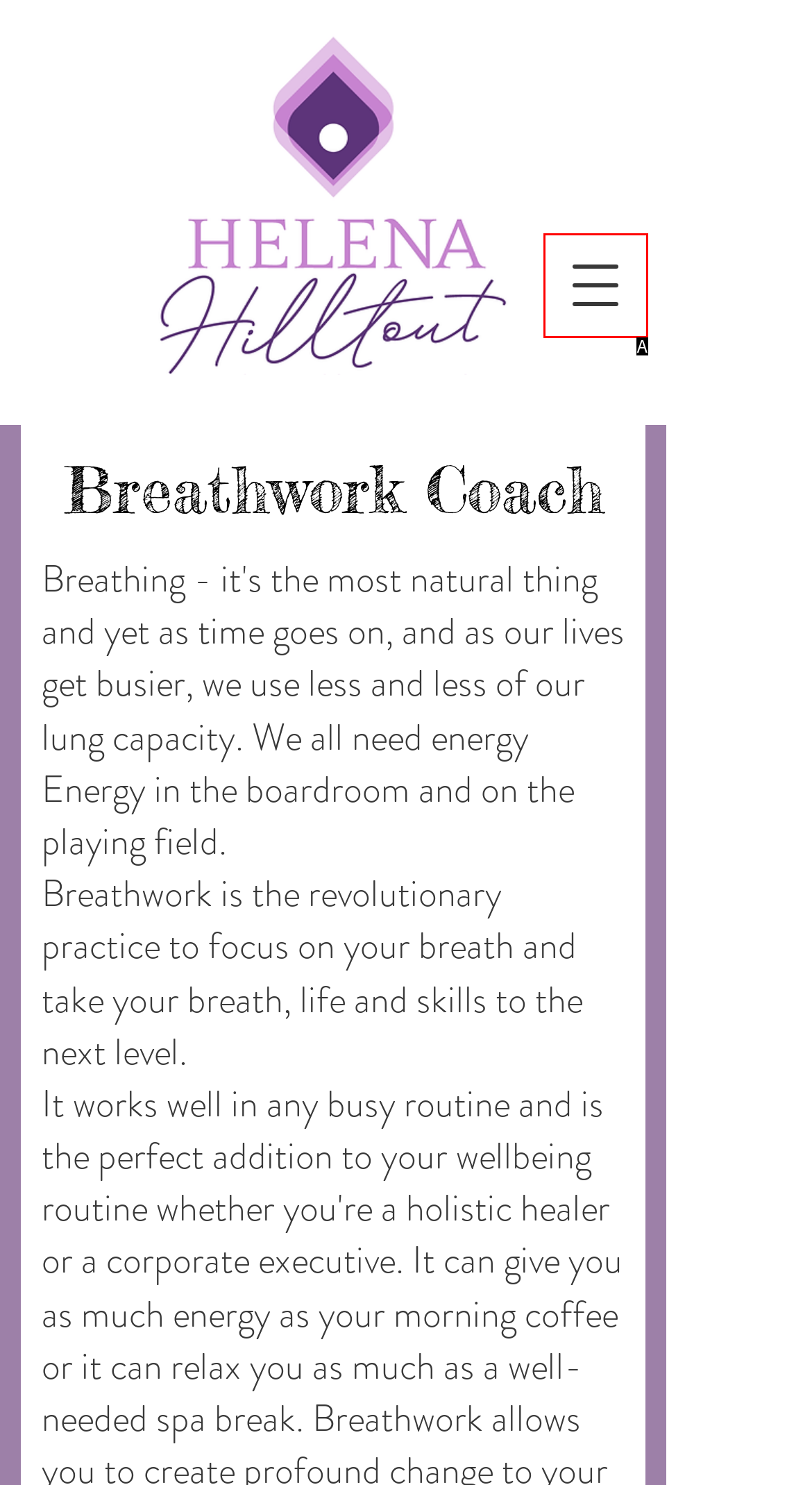Based on the description: aria-label="Open navigation menu", identify the matching lettered UI element.
Answer by indicating the letter from the choices.

A